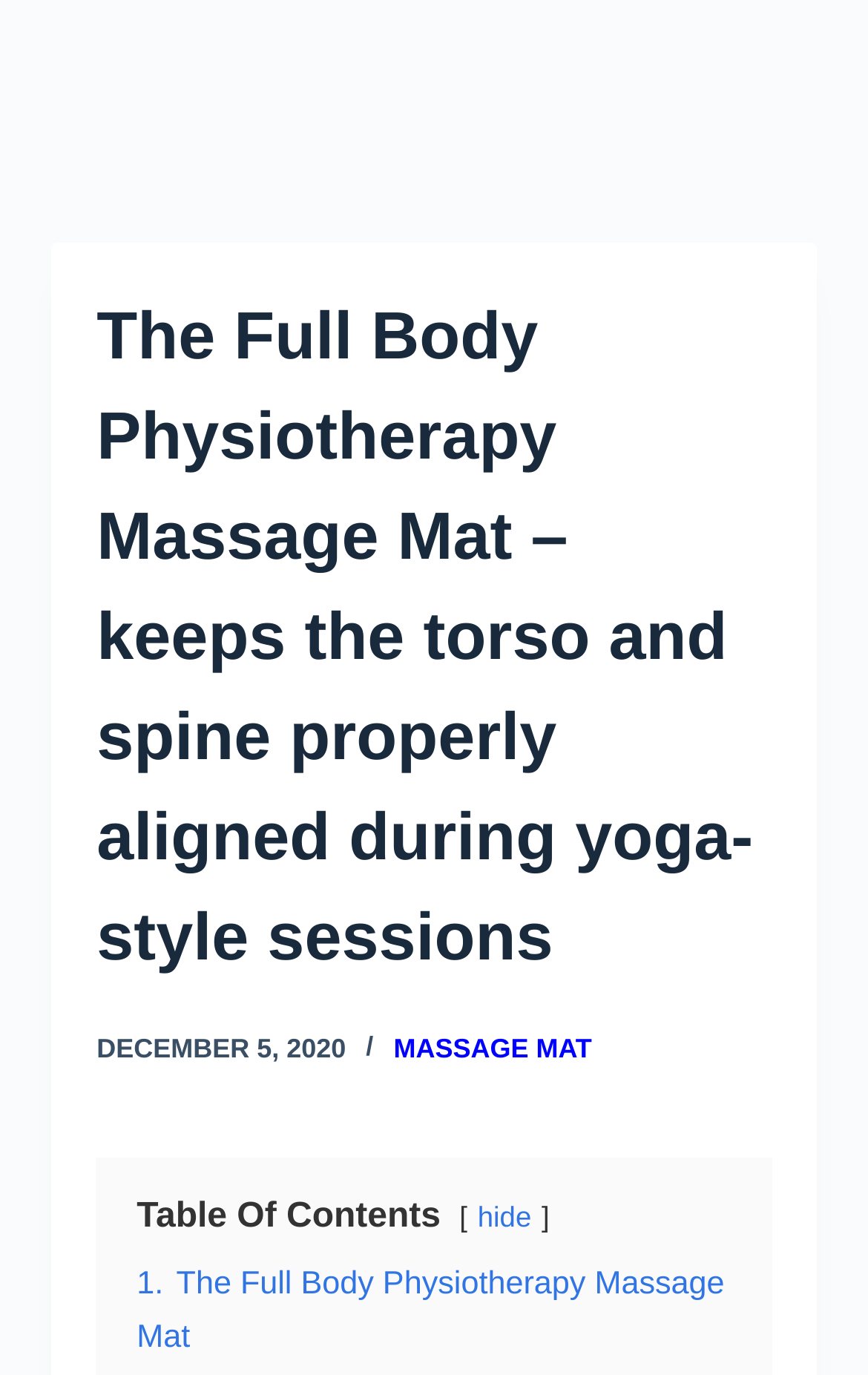Find the bounding box of the UI element described as: "Home". The bounding box coordinates should be given as four float values between 0 and 1, i.e., [left, top, right, bottom].

[0.129, 0.464, 0.285, 0.489]